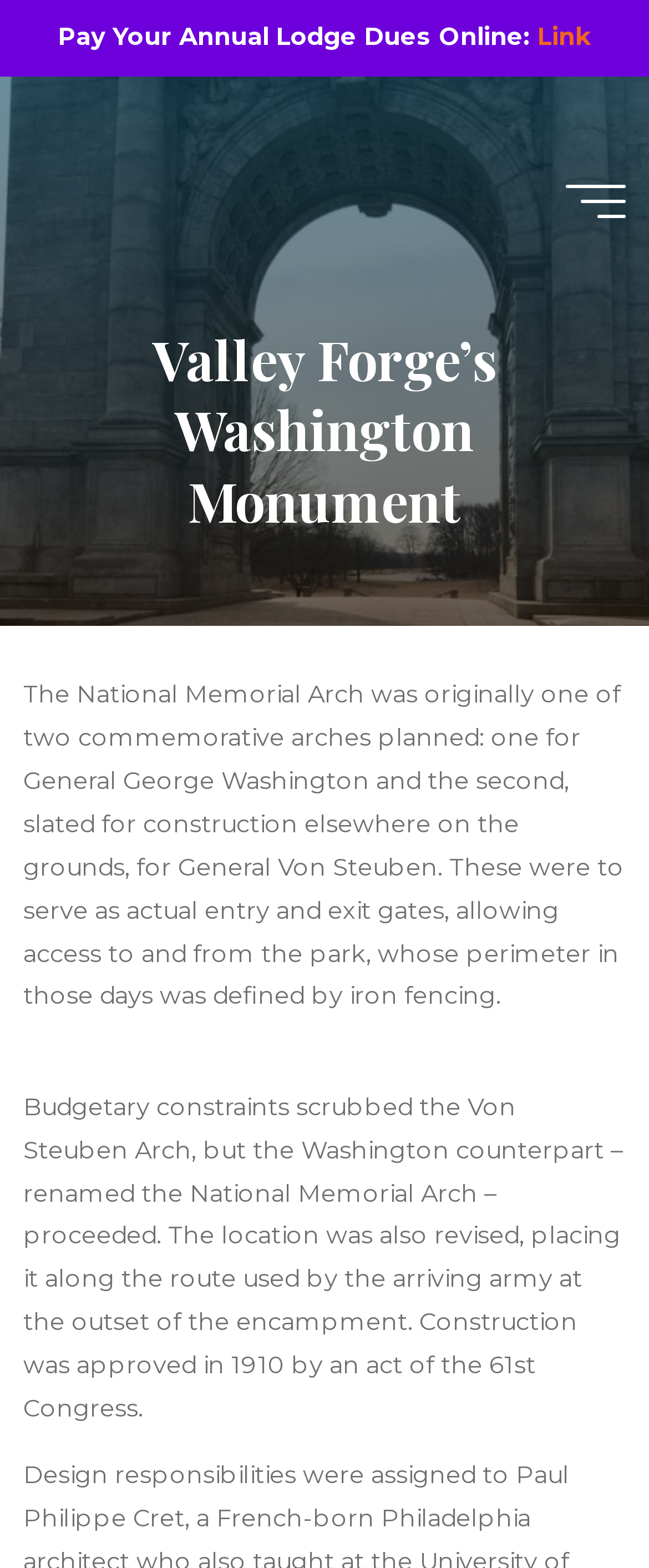Give the bounding box coordinates for this UI element: "aria-label="Main menu"". The coordinates should be four float numbers between 0 and 1, arranged as [left, top, right, bottom].

[0.871, 0.118, 0.963, 0.139]